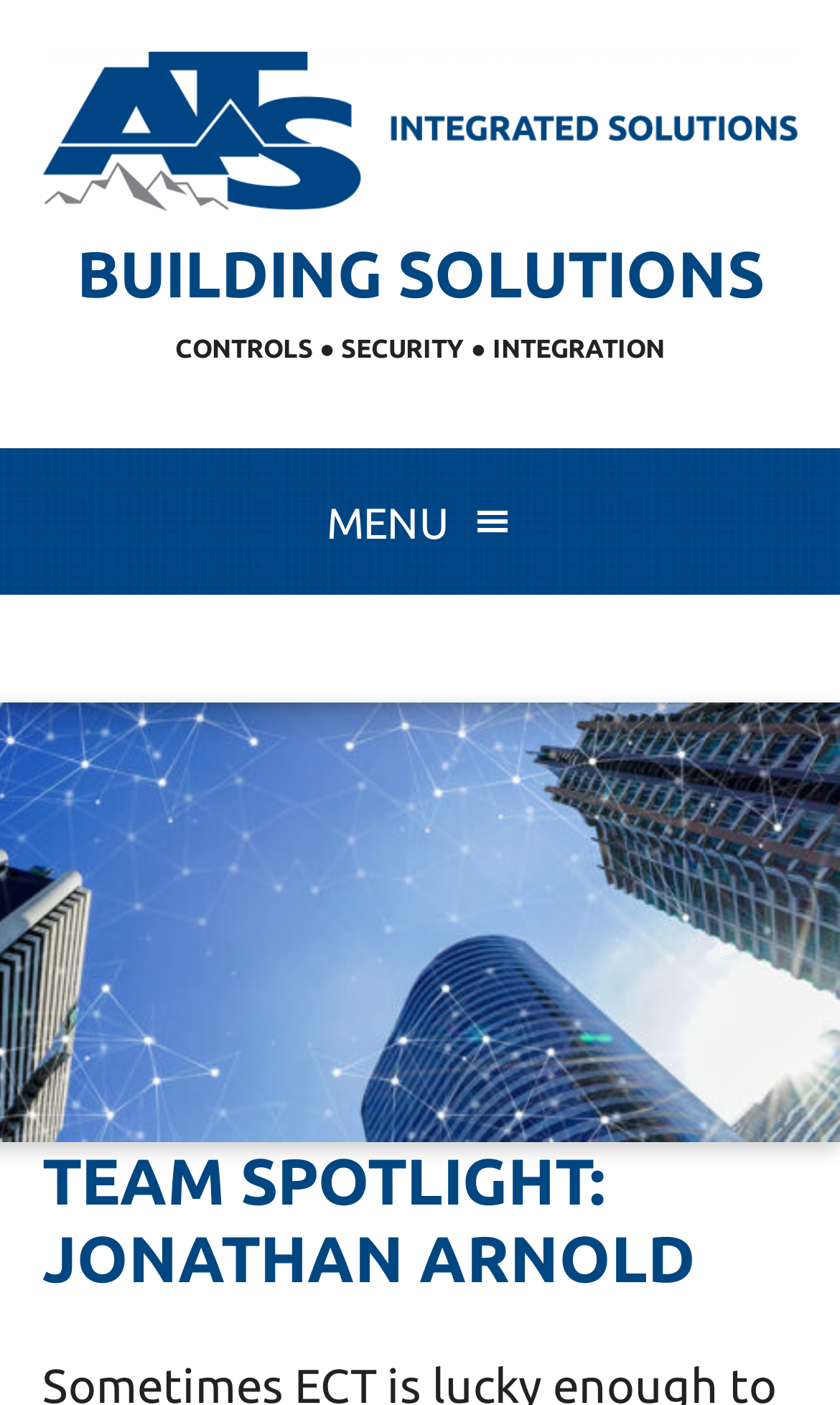What are the three areas of integration mentioned?
Provide a comprehensive and detailed answer to the question.

I found the StaticText element with the text 'CONTROLS ● SECURITY ● INTEGRATION' which has a bounding box coordinate of [0.208, 0.237, 0.792, 0.257], and identified the three areas of integration mentioned.